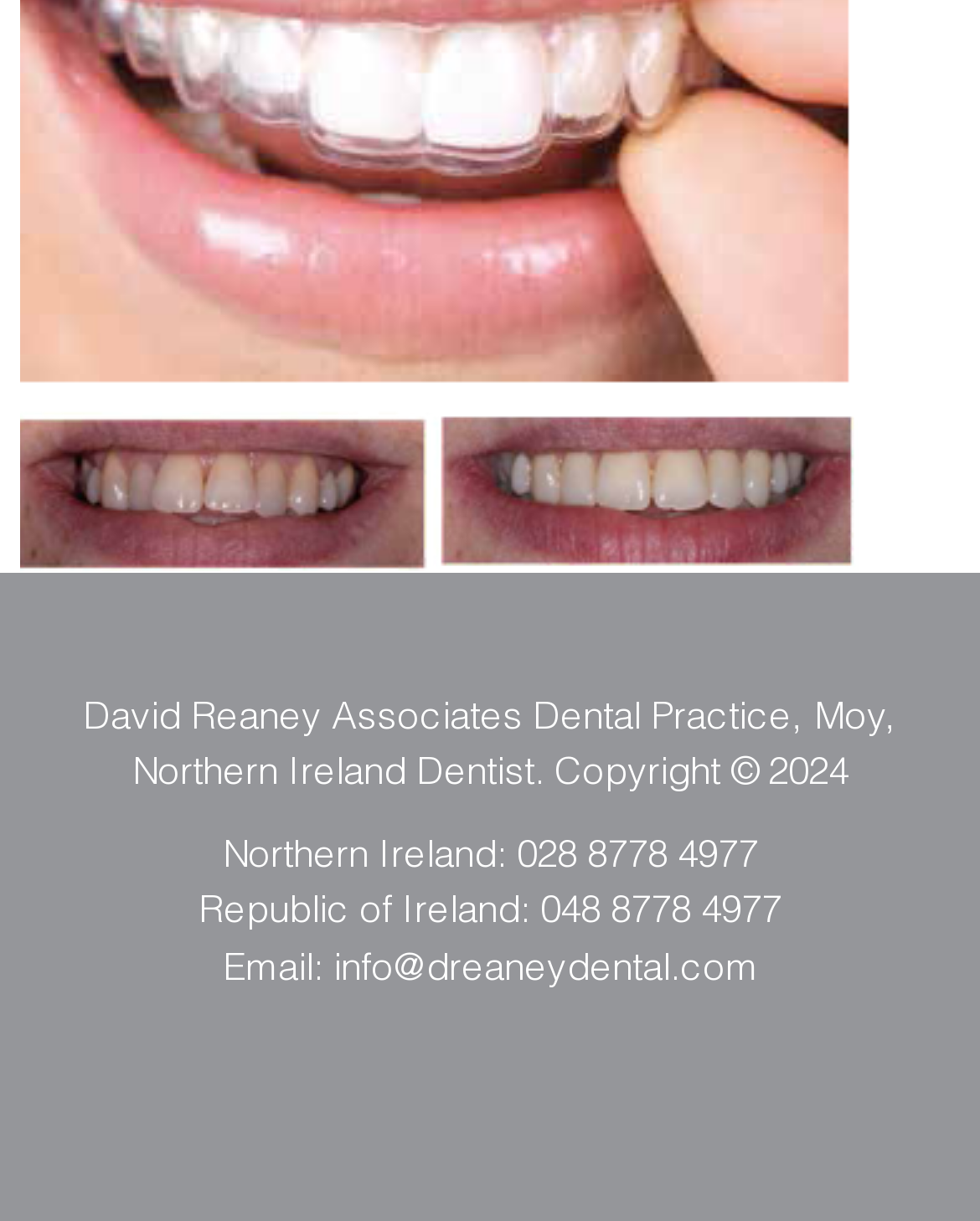What is the phone number for the Republic of Ireland?
Examine the webpage screenshot and provide an in-depth answer to the question.

The phone number for the Republic of Ireland can be found in the link element next to the static text 'Republic of Ireland:', which is located in the middle of the page.